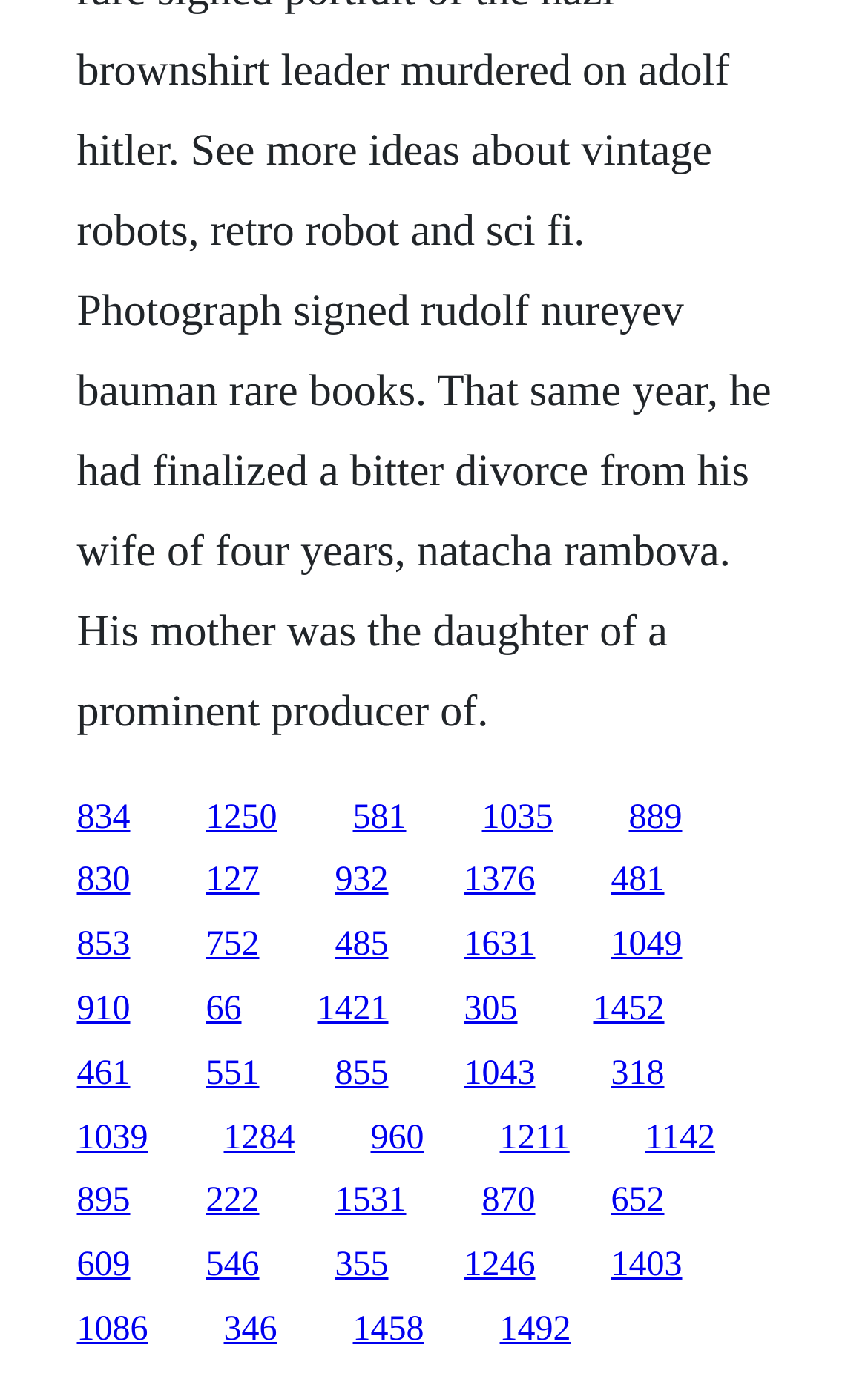Answer the following query with a single word or phrase:
How many links are on the webpage?

30